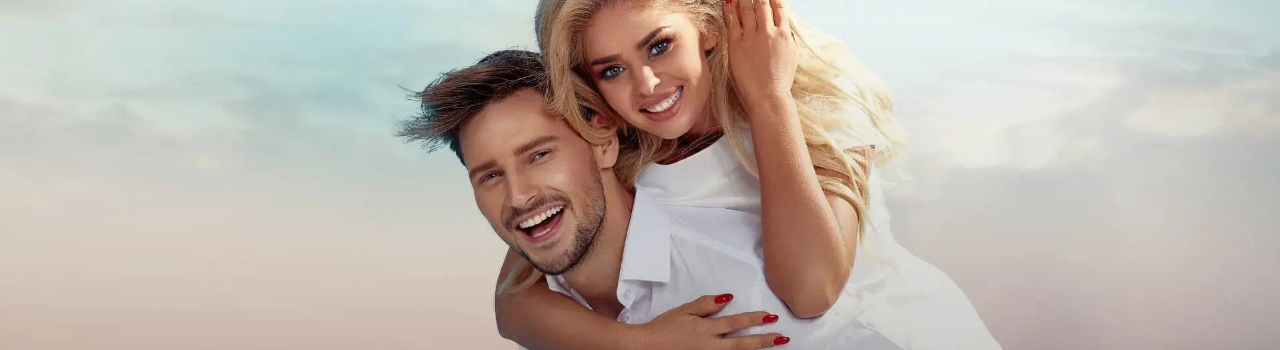Paint a vivid picture with your description of the image.

The image features a joyful couple captured in a lighthearted moment against a dreamy pastel background. The man, with a bright smile, is playfully holding the woman on his back. She has long, wavy blonde hair and is wearing a white dress, adding to the cheerful vibe. The scene conveys warmth and happiness, symbolizing a carefree and loving relationship. This image complements the theme of confidence and admiration found in discussions around cosmetic procedures like the Brazilian butt lift (BBL), reflecting the joy and satisfaction that can accompany personal transformation and self-expression.